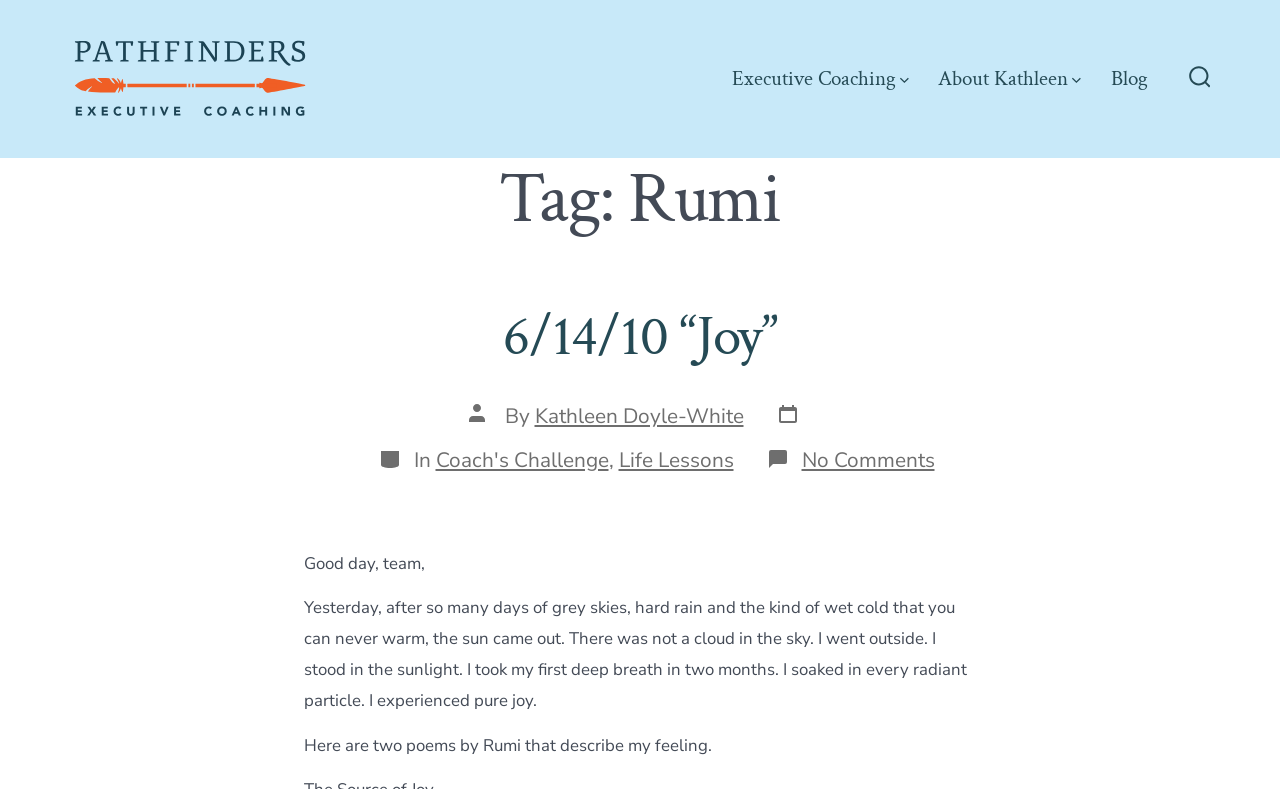Create a detailed narrative of the webpage’s visual and textual elements.

This webpage is about Rumi, a famous poet. At the top right corner, there is a search toggle button with a small image next to it. On the top left, there is a link. Below the top section, there is a horizontal navigation menu with three links: "Executive Coaching", "About Kathleen", and "Blog". Each of these links has a small image next to it.

The main content of the webpage is a blog post titled "Tag: Rumi". The post has a heading "6/14/10 “Joy”" followed by a link to the same title. Below the title, there is information about the post author, Kathleen Doyle-White, and the post date. The post content is divided into paragraphs, with the first paragraph starting with "Good day, team,". The text describes the author's experience of feeling joy on a sunny day after a long period of grey skies and rain. The author then shares two poems by Rumi that describe their feeling.

There are also links to categories "Coach's Challenge" and "Life Lessons" on the right side of the post, and a link to "No Comments on 6/14/10 “Joy”" at the bottom.